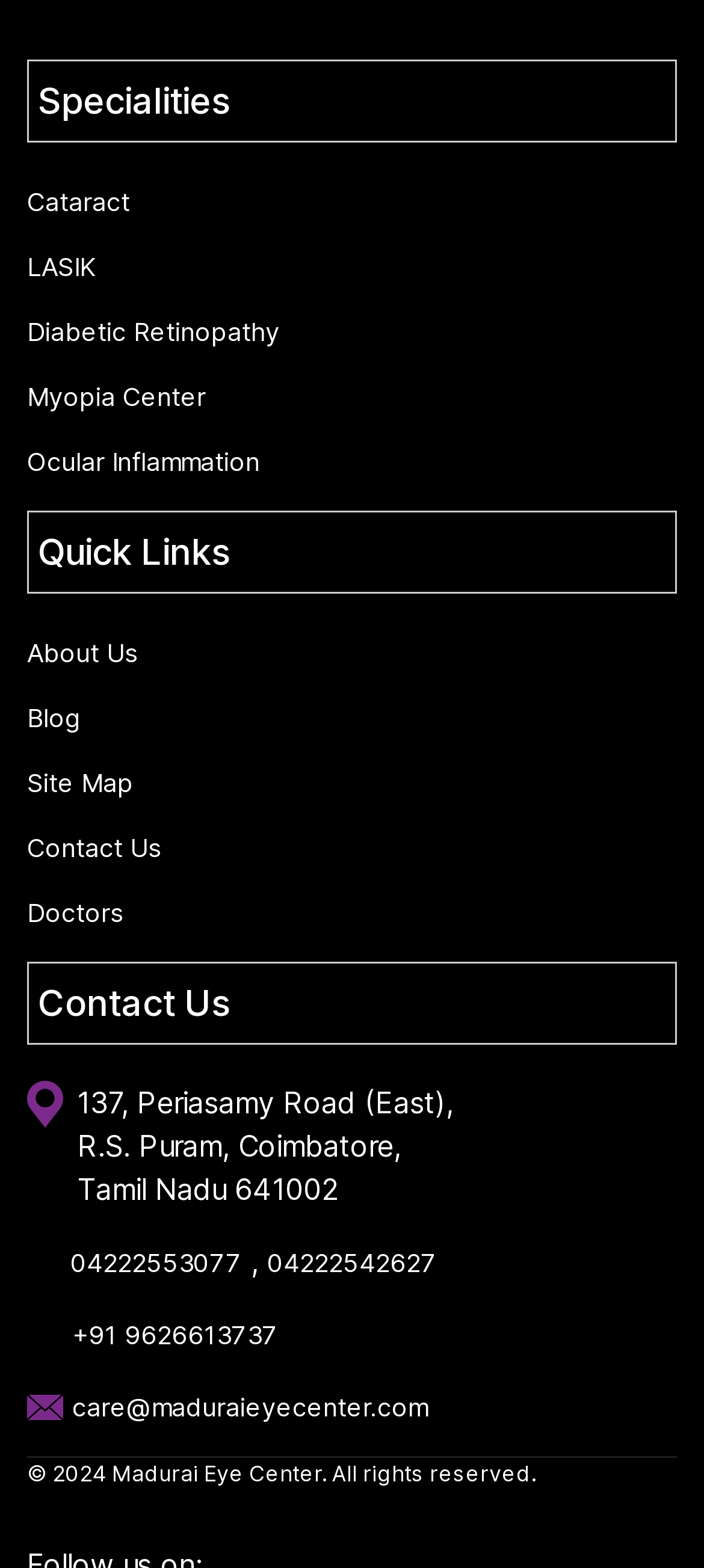What is the name of the eye center?
Using the image, give a concise answer in the form of a single word or short phrase.

Madurai Eye Center